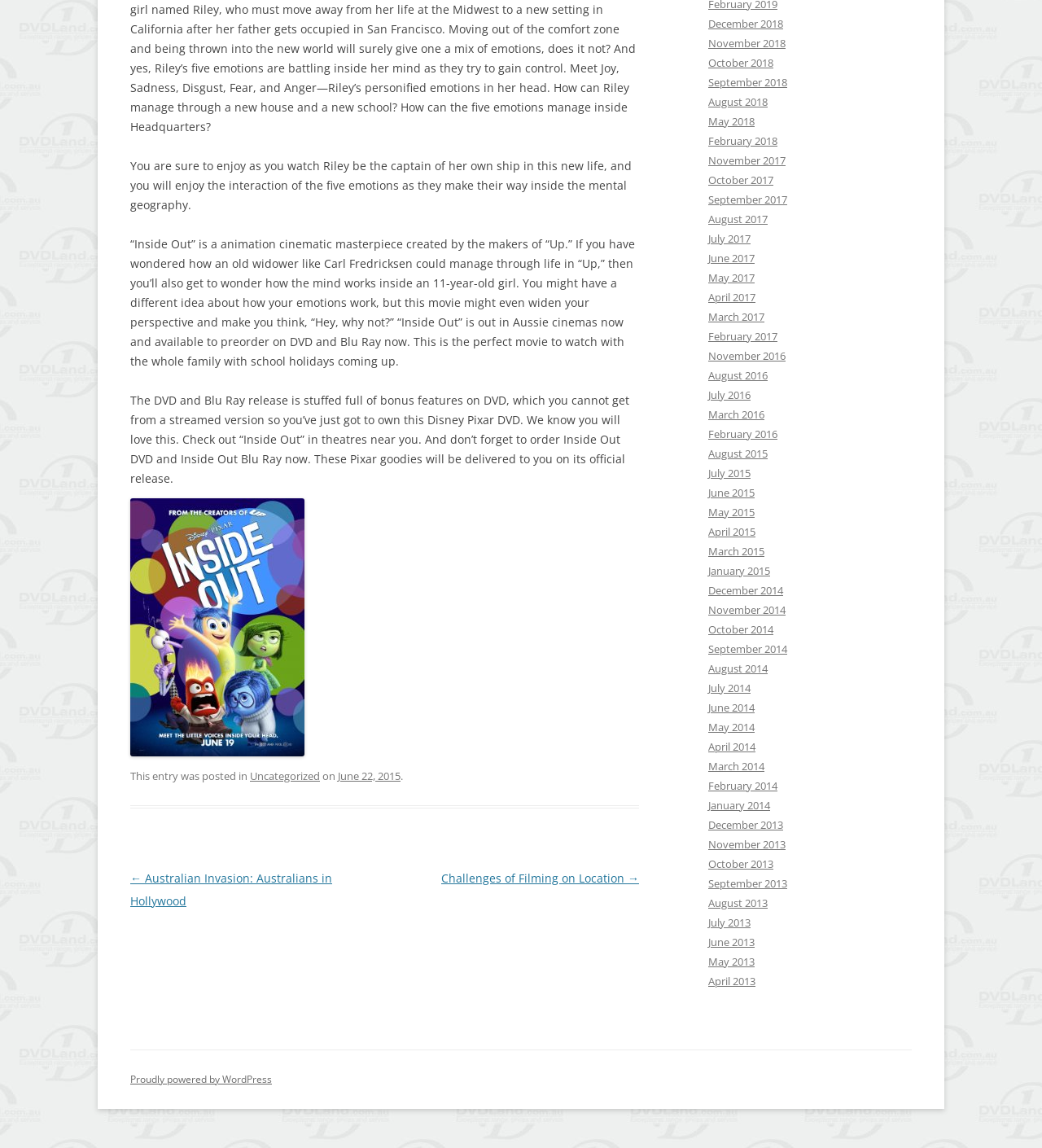Using the information in the image, could you please answer the following question in detail:
What is the format of the movie available for preorder?

The format of the movie available for preorder is 'DVD and Blu Ray' because the text states 'This is the perfect movie to watch with the whole family with school holidays coming up. The DVD and Blu Ray release is stuffed full of bonus features on DVD, which you cannot get from a streamed version so you’ve just got to own this Disney Pixar DVD.'